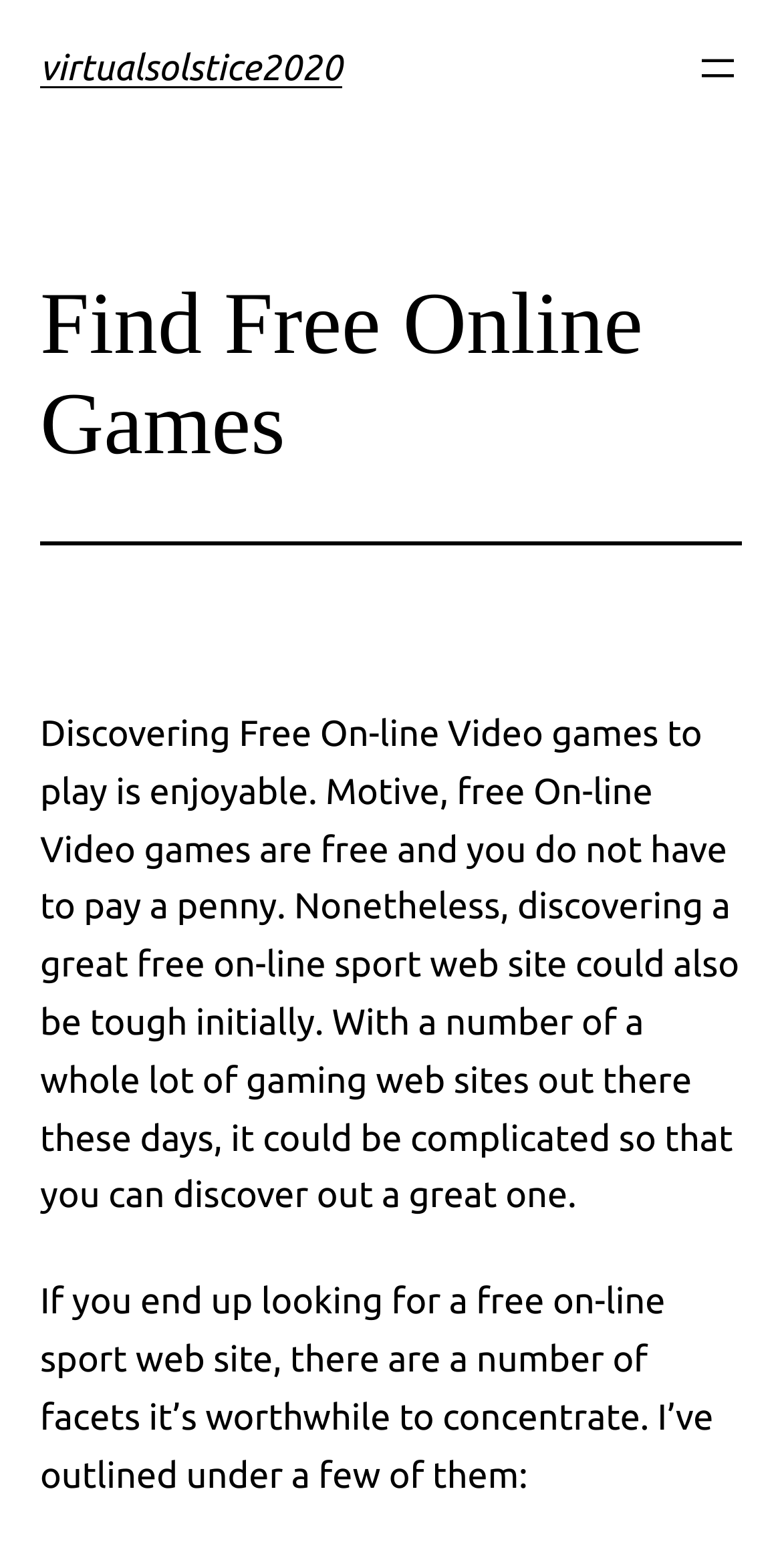What should users consider when looking for a free online game website?
Provide a well-explained and detailed answer to the question.

The webpage suggests that when users are looking for a free online game website, there are several aspects they should consider. Although the webpage does not explicitly state what these aspects are, it implies that they are important factors to think about when searching for a good free online game website.